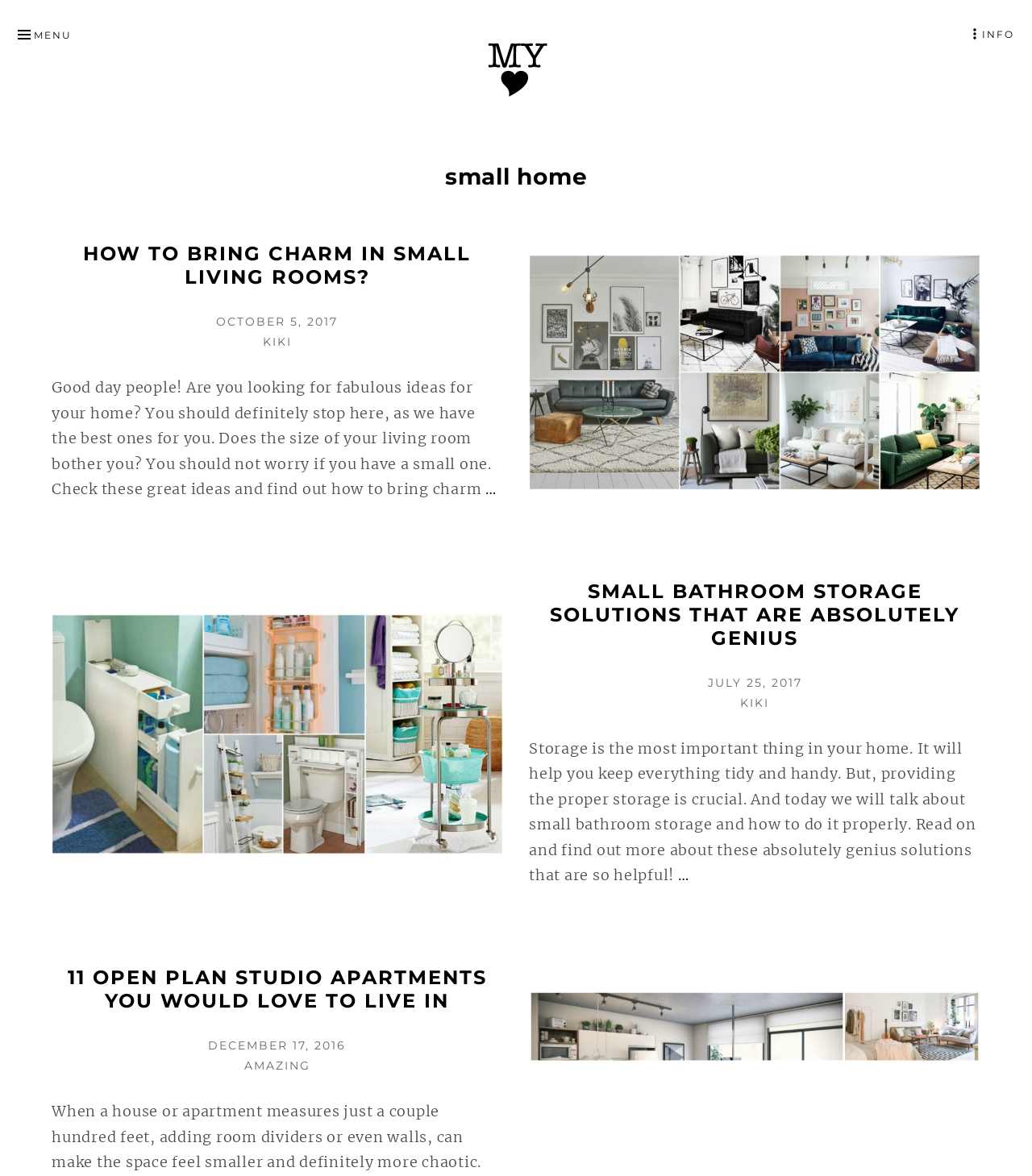What is the title of the first article?
Please use the visual content to give a single word or phrase answer.

HOW TO BRING CHARM IN SMALL LIVING ROOMS?